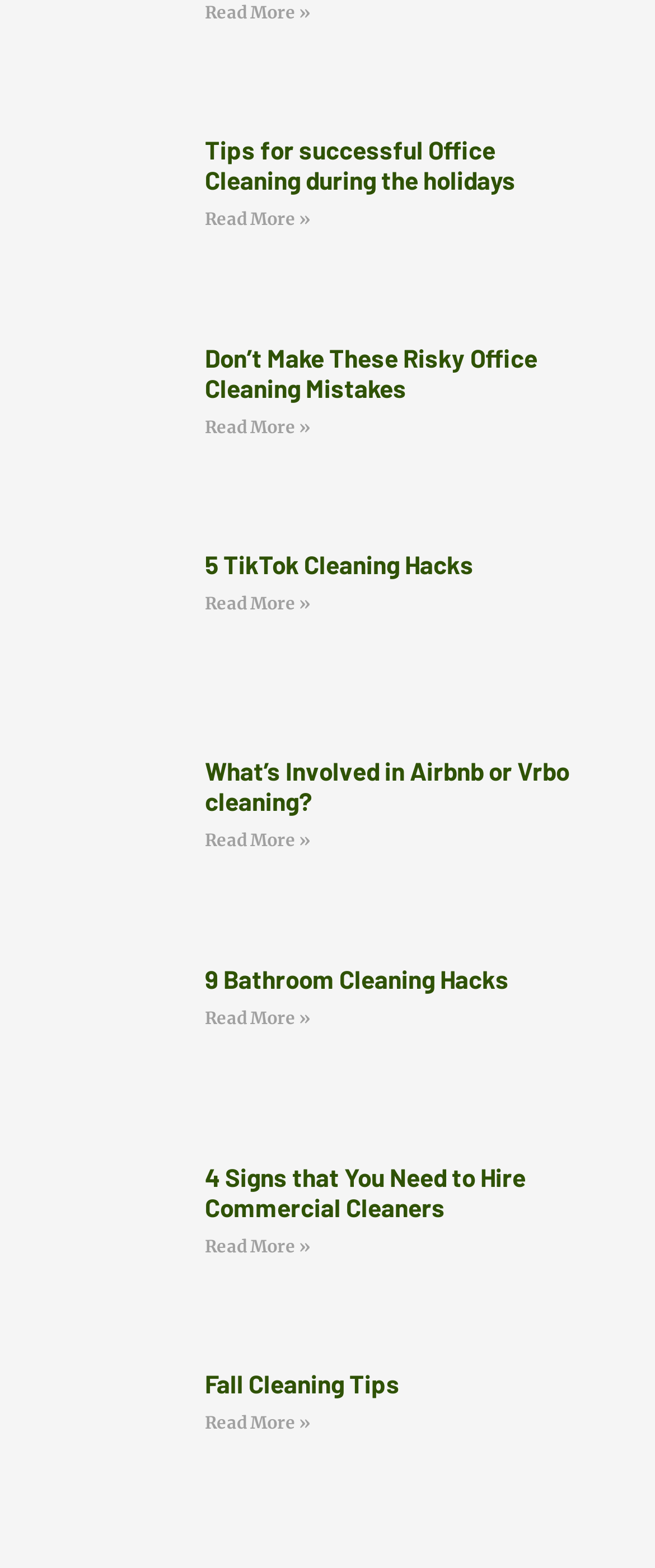Use one word or a short phrase to answer the question provided: 
What is the topic of the first article?

Office Cleaning